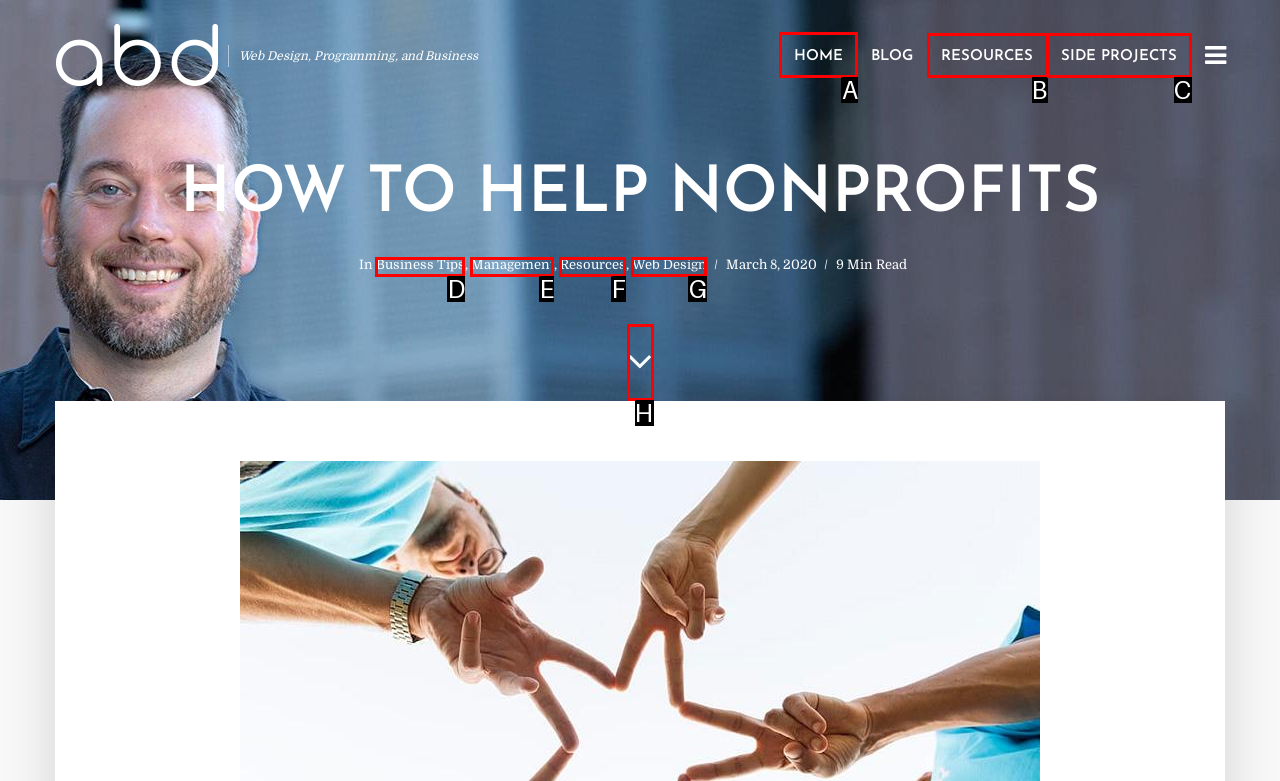To complete the instruction: go to the HOME page, which HTML element should be clicked?
Respond with the option's letter from the provided choices.

A